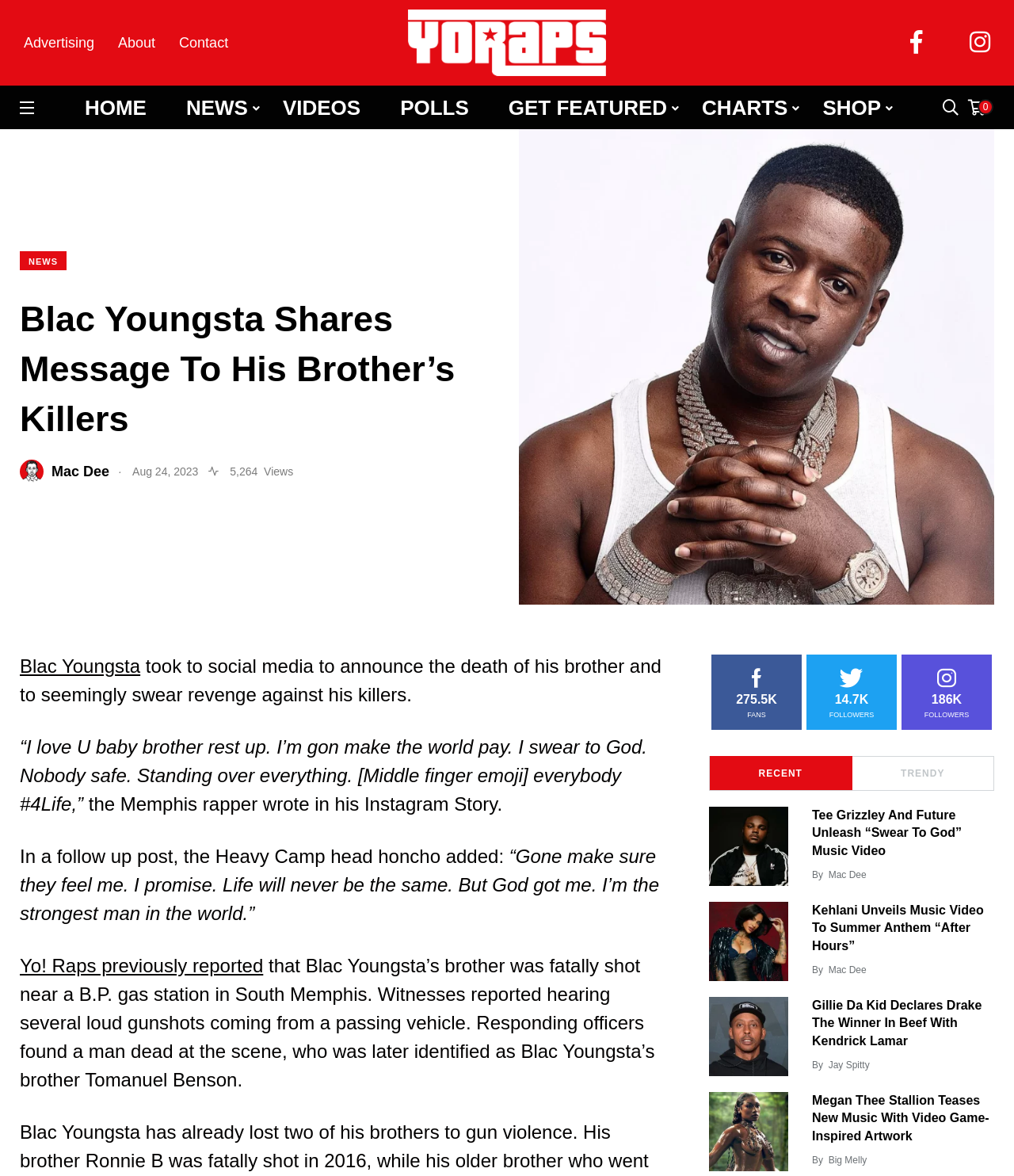Refer to the image and provide a thorough answer to this question:
What is the date of the article?

The webpage shows the article's date as 'Aug 24, 2023', so the answer is Aug 24, 2023.